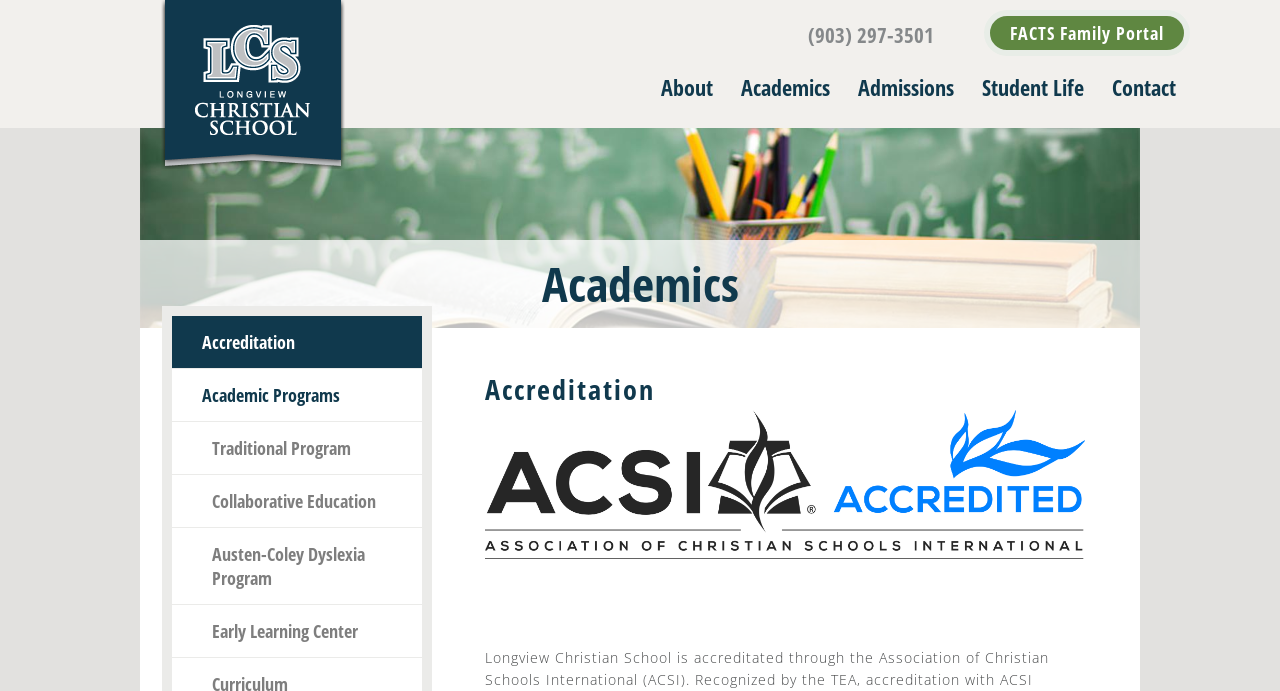What is the name of the program for students with dyslexia?
Give a single word or phrase as your answer by examining the image.

Austen-Coley Dyslexia Program